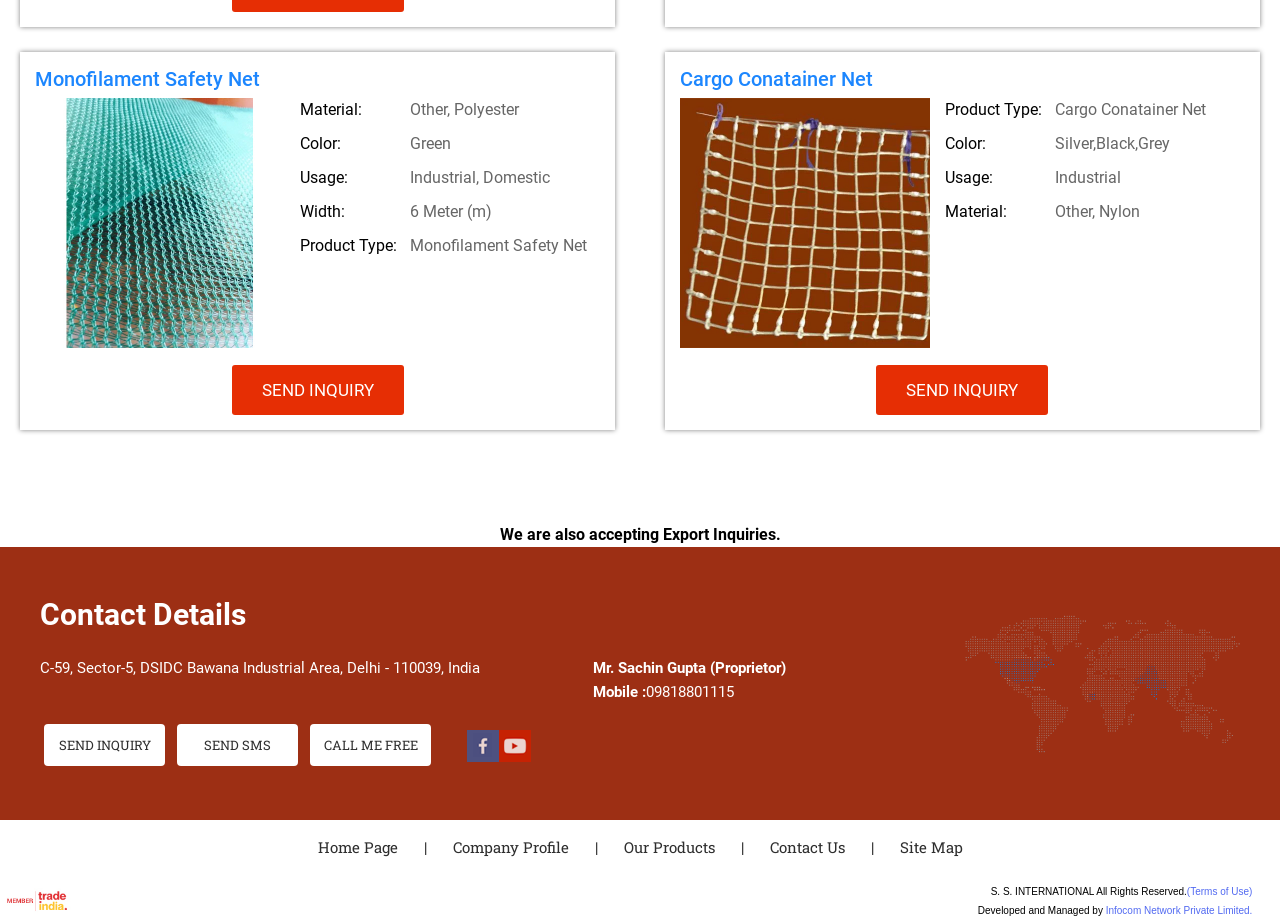What is the contact person's name?
Ensure your answer is thorough and detailed.

I found the contact details section on the page, and it lists the contact person's name as Mr. Sachin Gupta, who is the Proprietor.